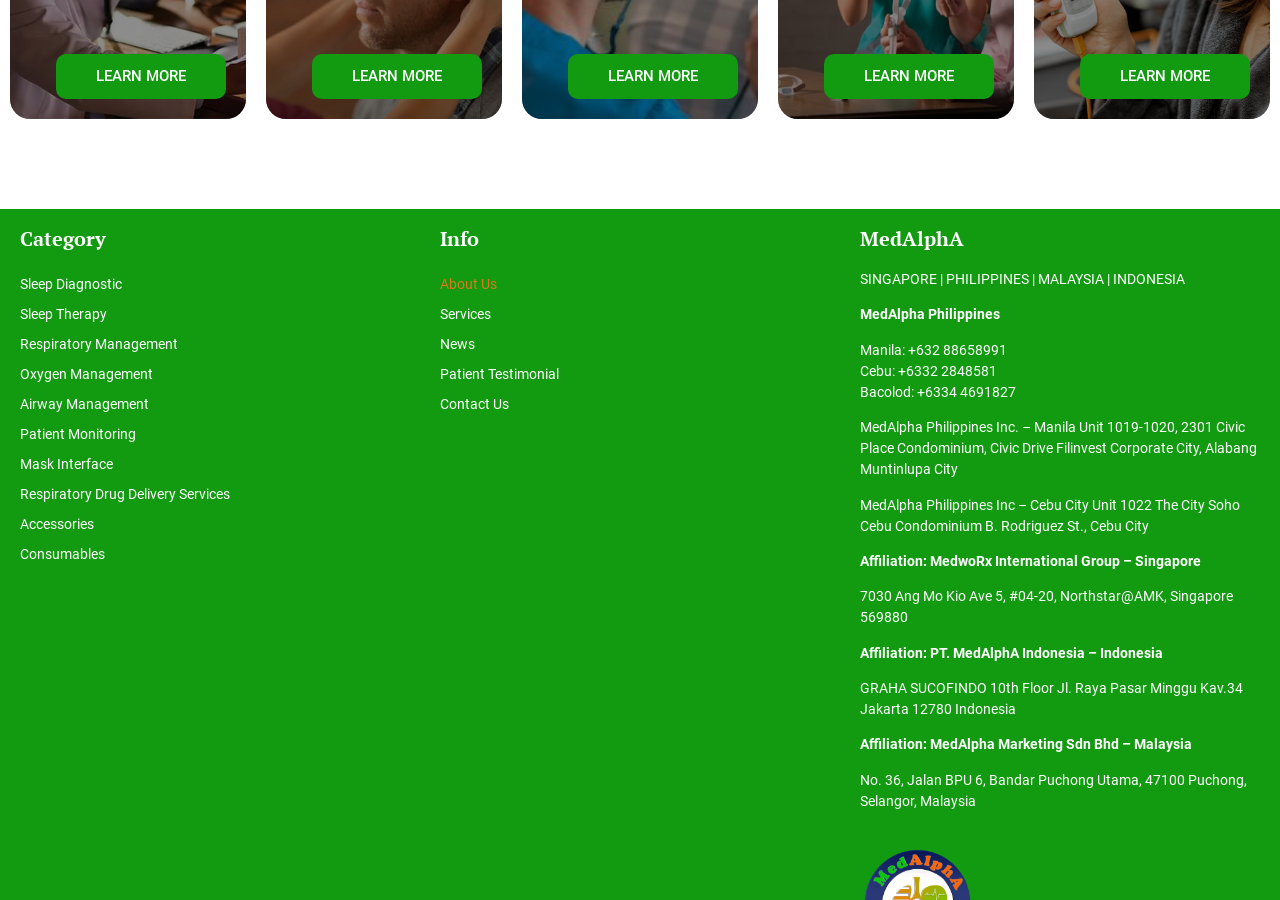Give a short answer using one word or phrase for the question:
What is the purpose of the 'Learn More' links?

To provide more information